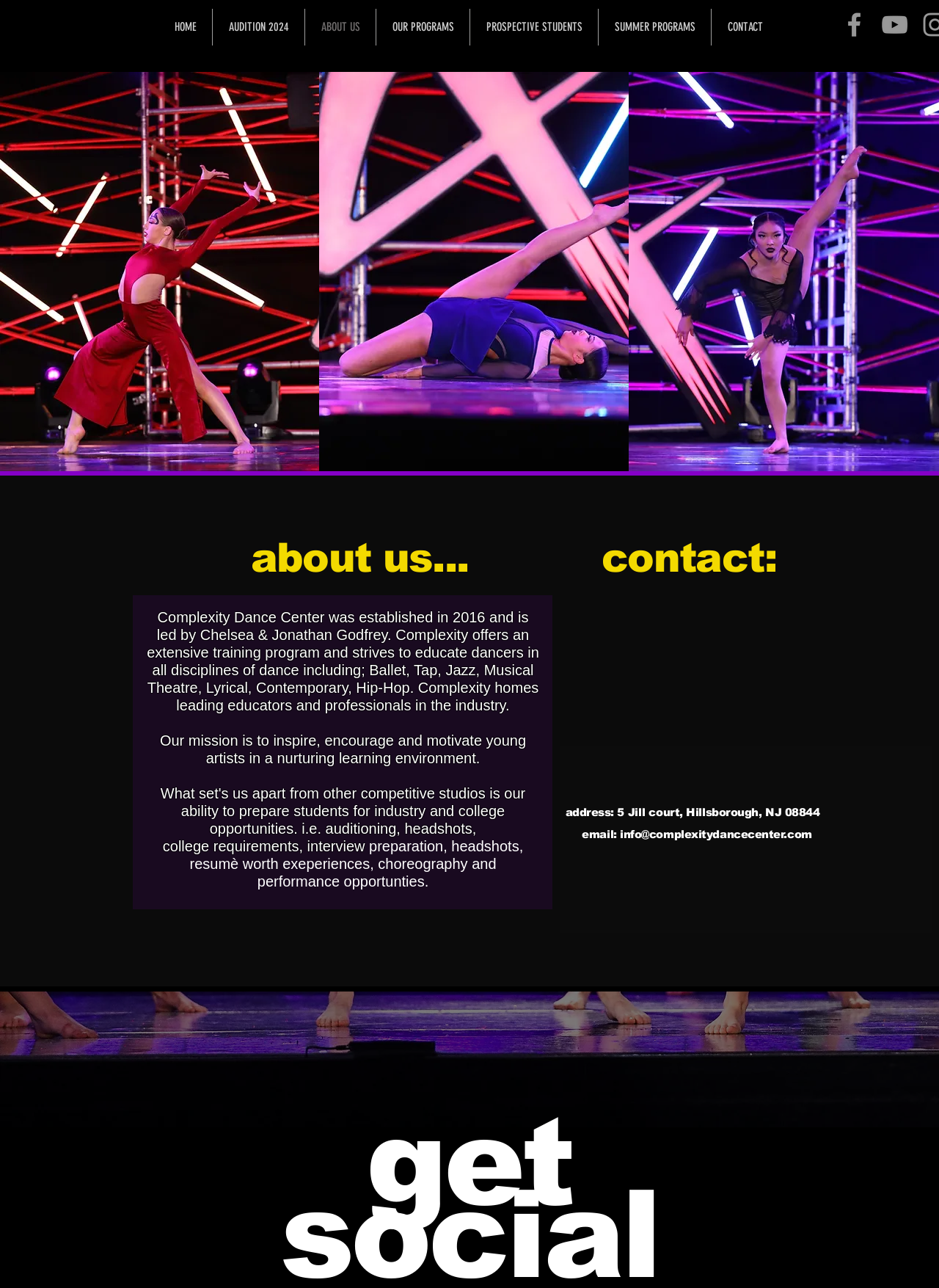Using the element description provided, determine the bounding box coordinates in the format (top-left x, top-left y, bottom-right x, bottom-right y). Ensure that all values are floating point numbers between 0 and 1. Element description: OUR PROGRAMS

[0.401, 0.007, 0.5, 0.035]